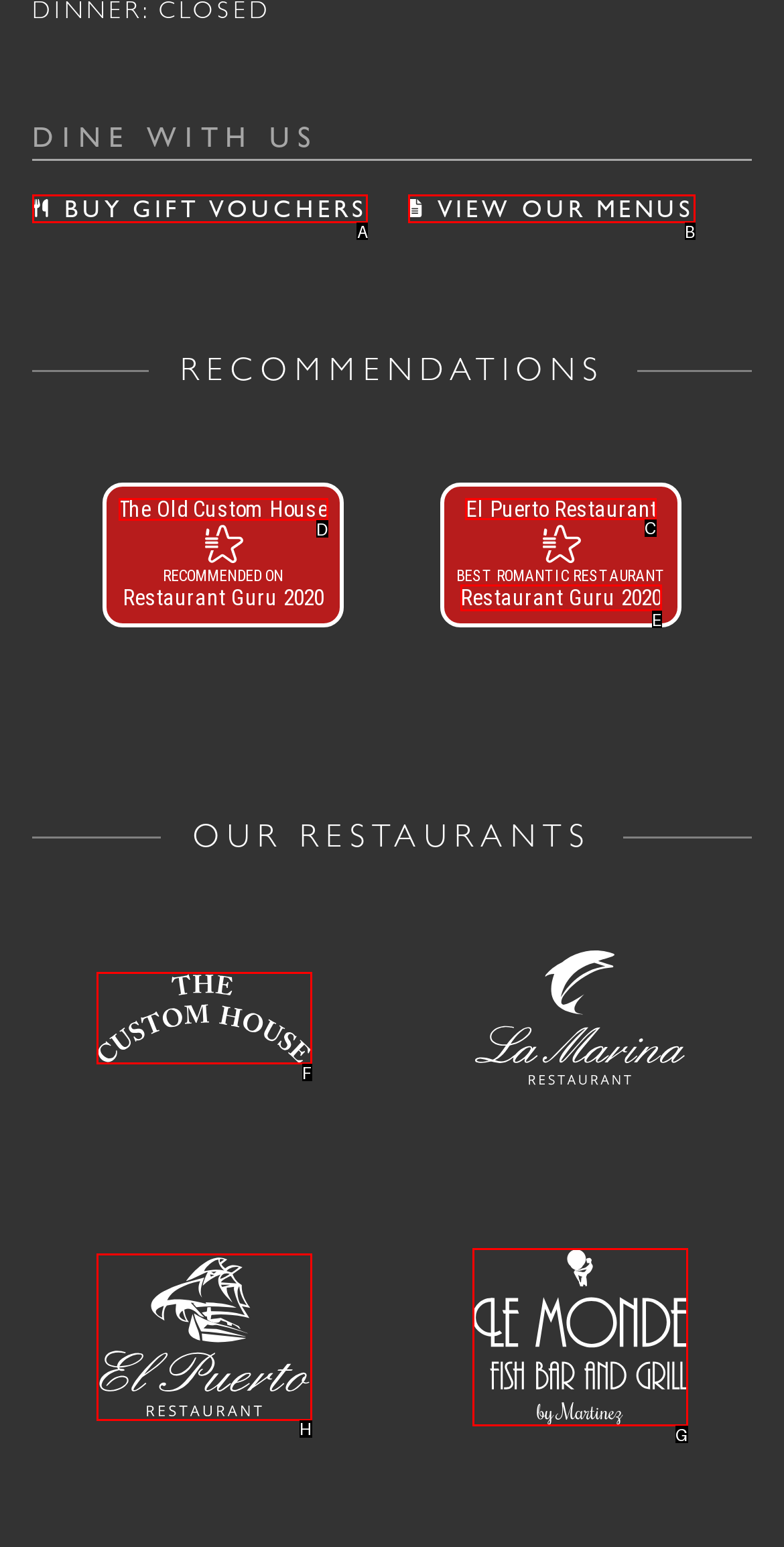Indicate the HTML element to be clicked to accomplish this task: Learn more about 'El Puerto Restaurant' Respond using the letter of the correct option.

C